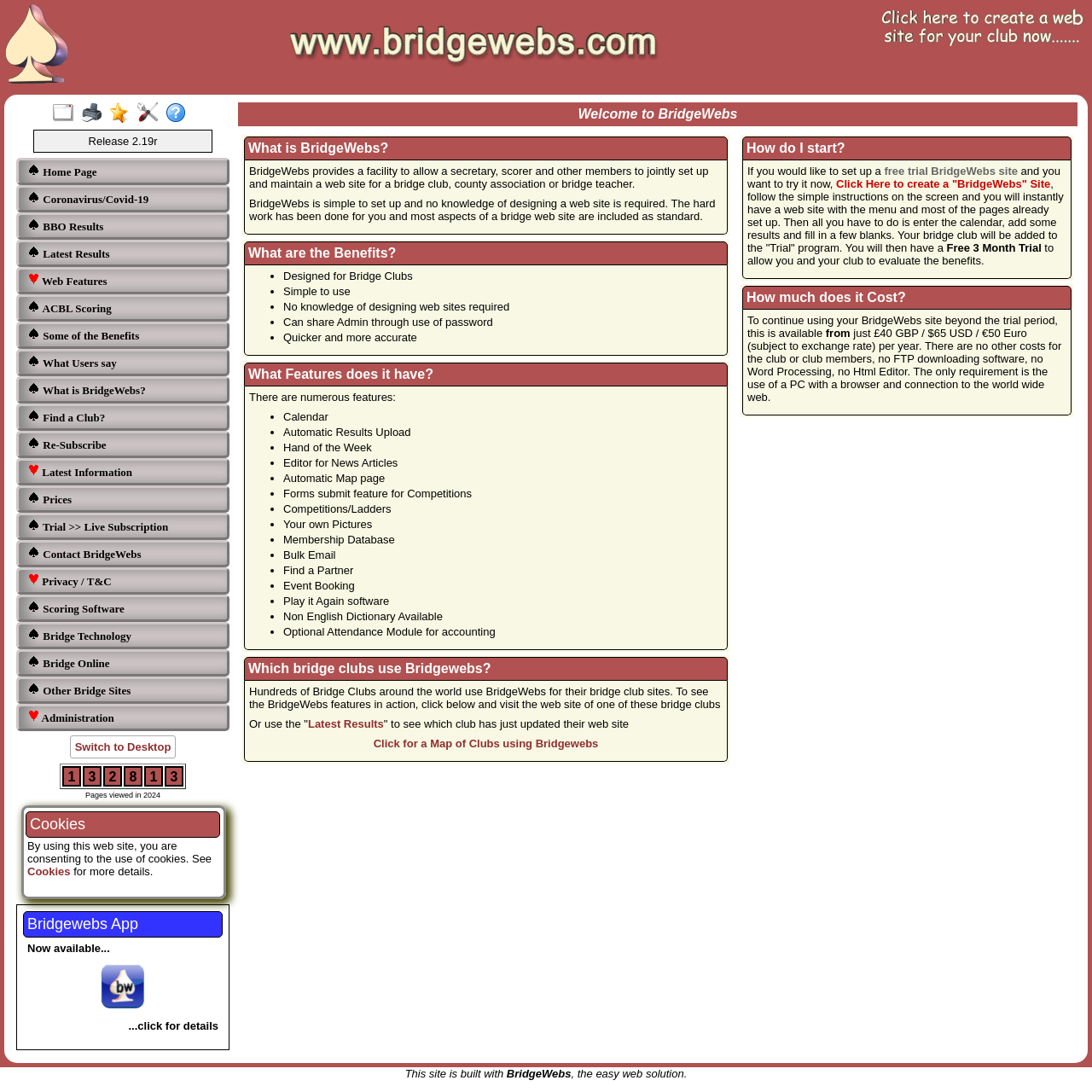Show the bounding box coordinates of the element that should be clicked to complete the task: "Click on Full Screen".

[0.048, 0.094, 0.074, 0.114]